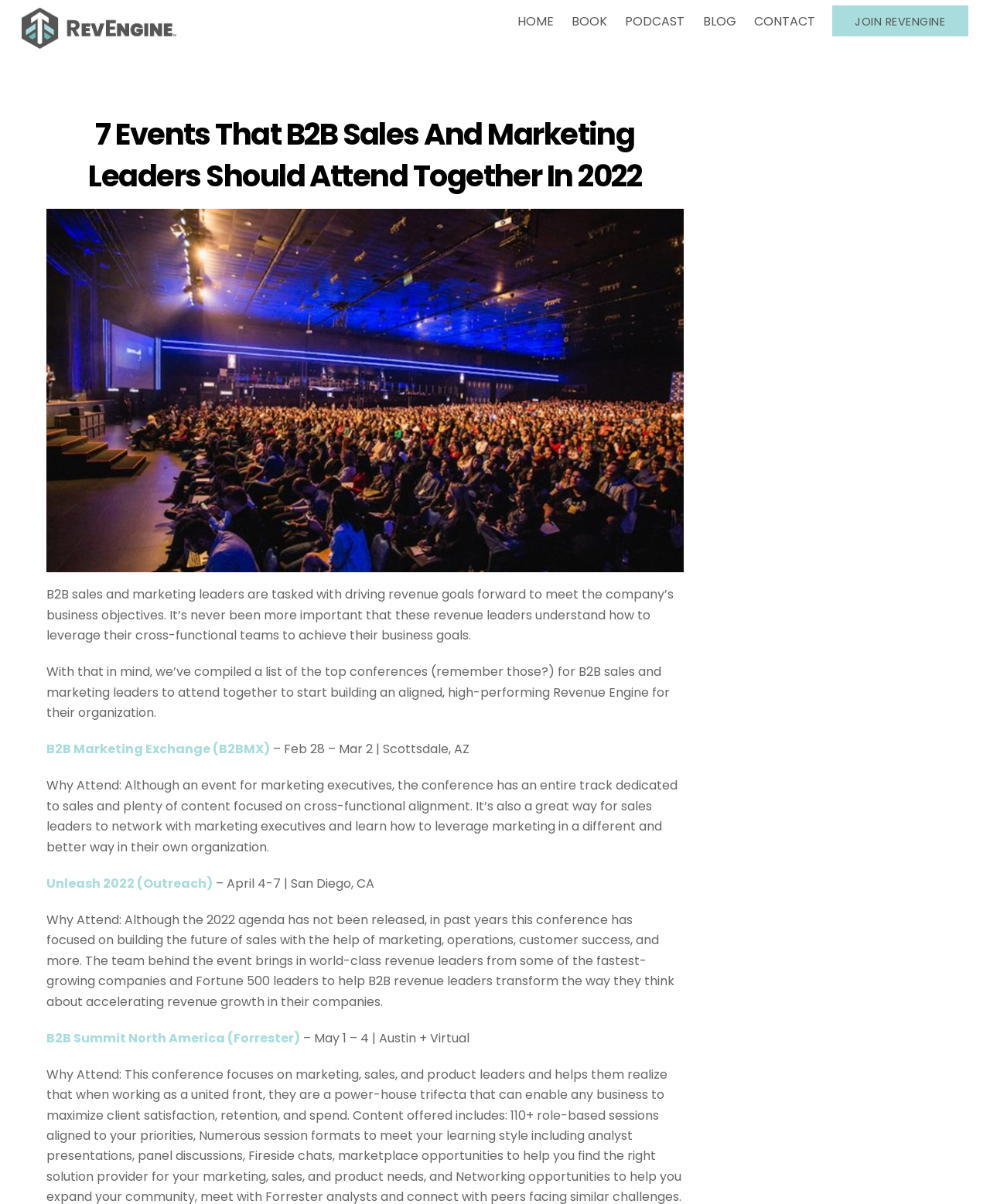Find the bounding box coordinates of the clickable area required to complete the following action: "Scroll back to the top".

[0.966, 0.775, 0.997, 0.823]